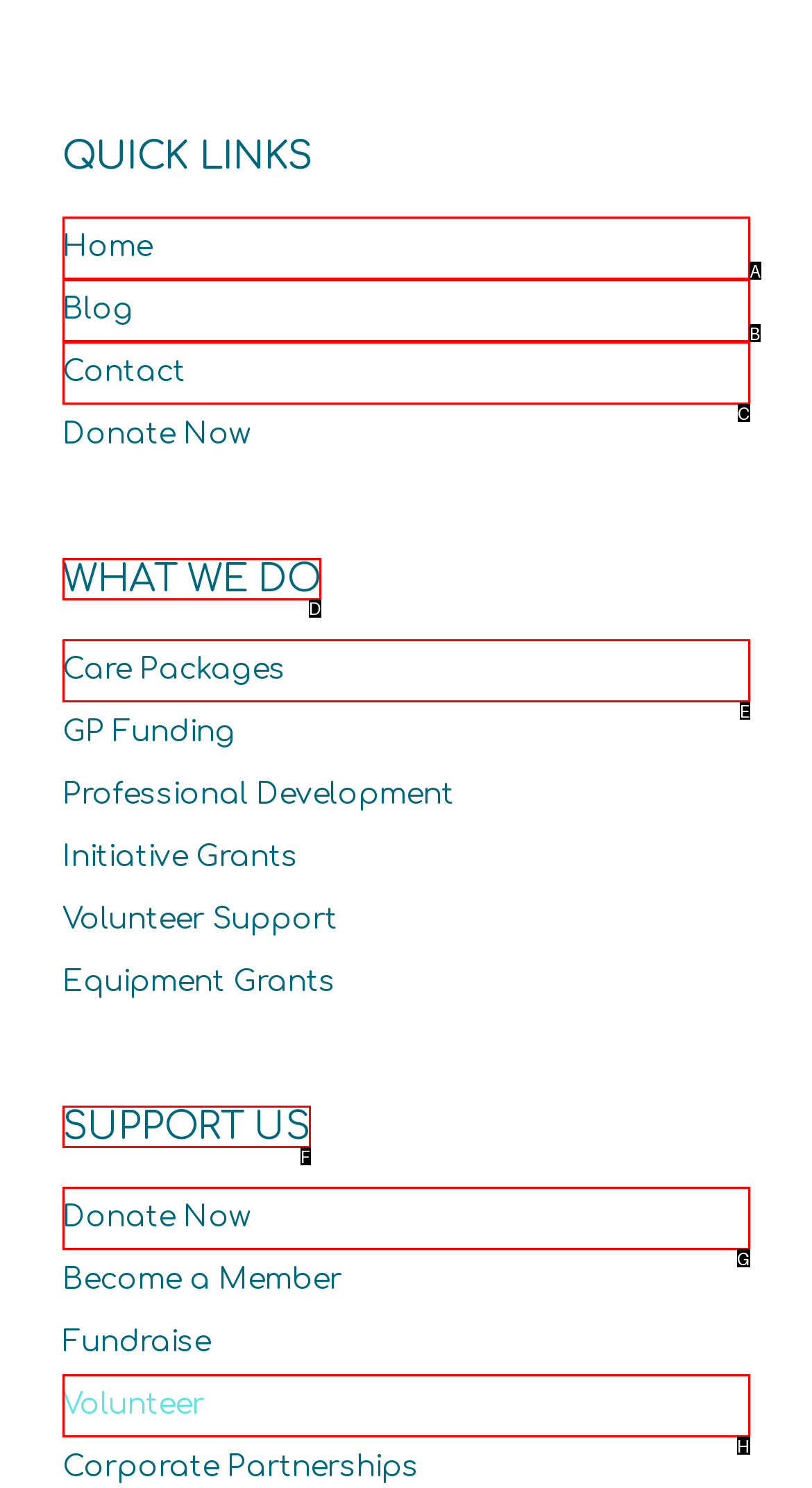Decide which letter you need to select to fulfill the task: learn about what we do
Answer with the letter that matches the correct option directly.

D